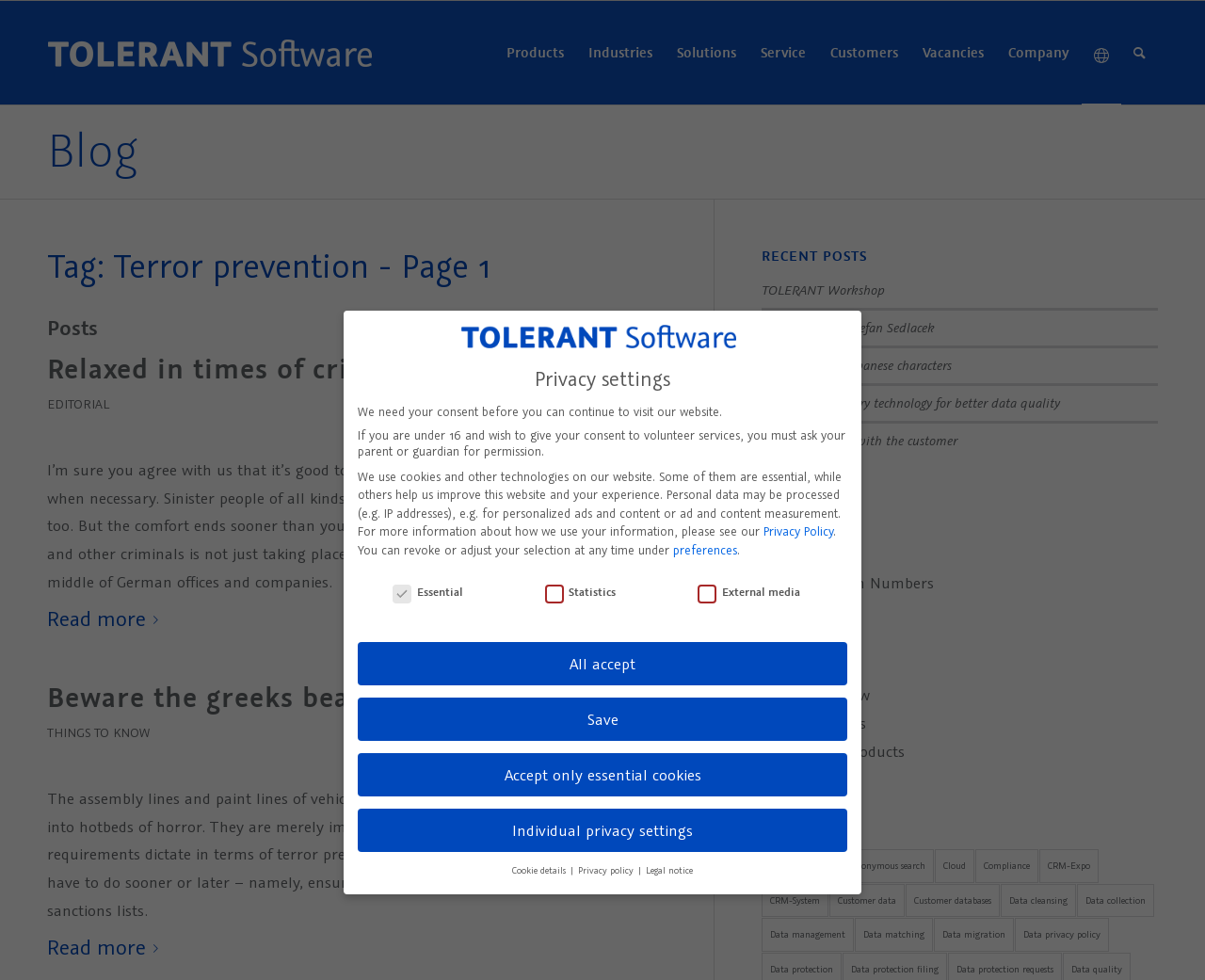Respond with a single word or phrase for the following question: 
How many categories are listed?

8